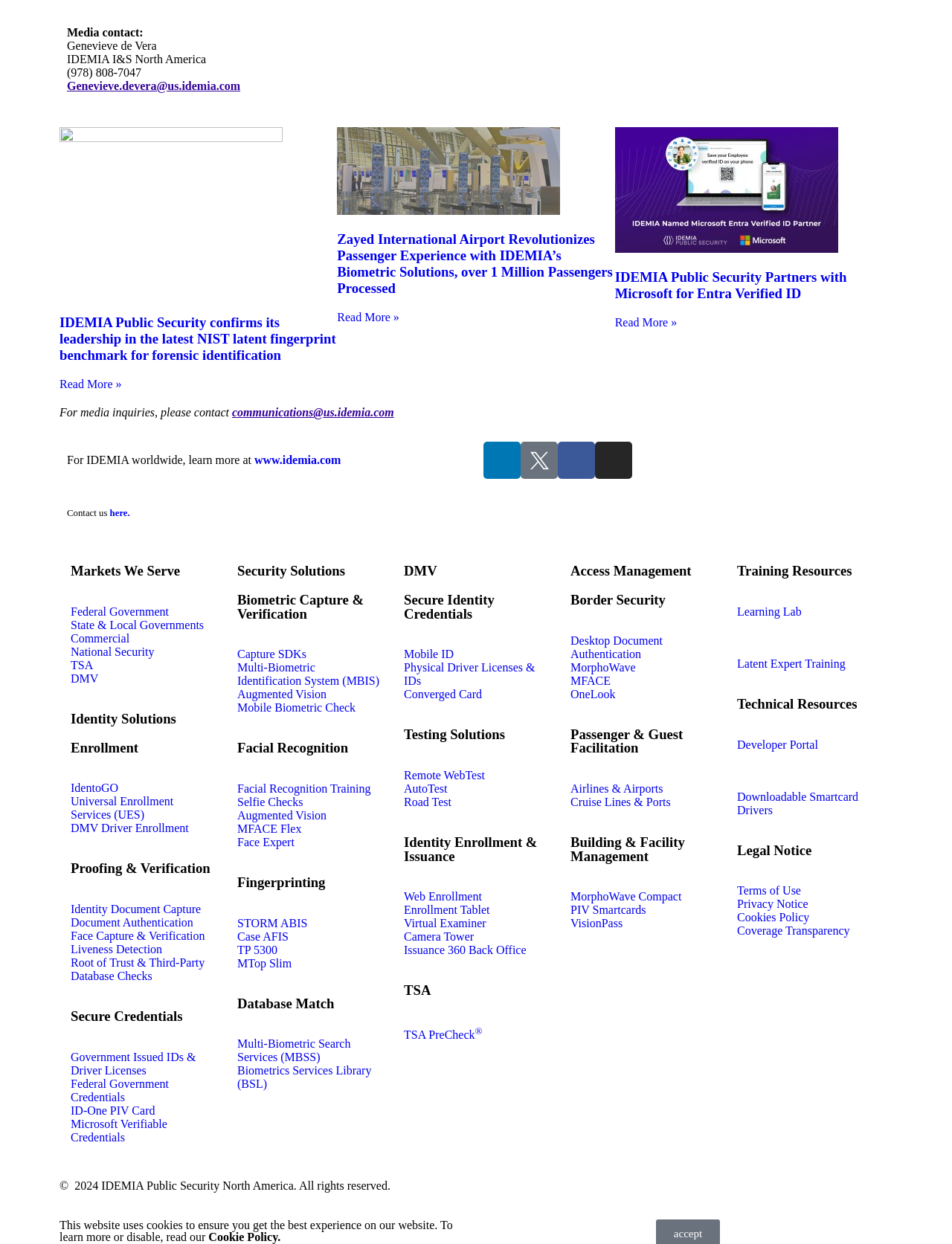How many articles are on this webpage?
Relying on the image, give a concise answer in one word or a brief phrase.

3